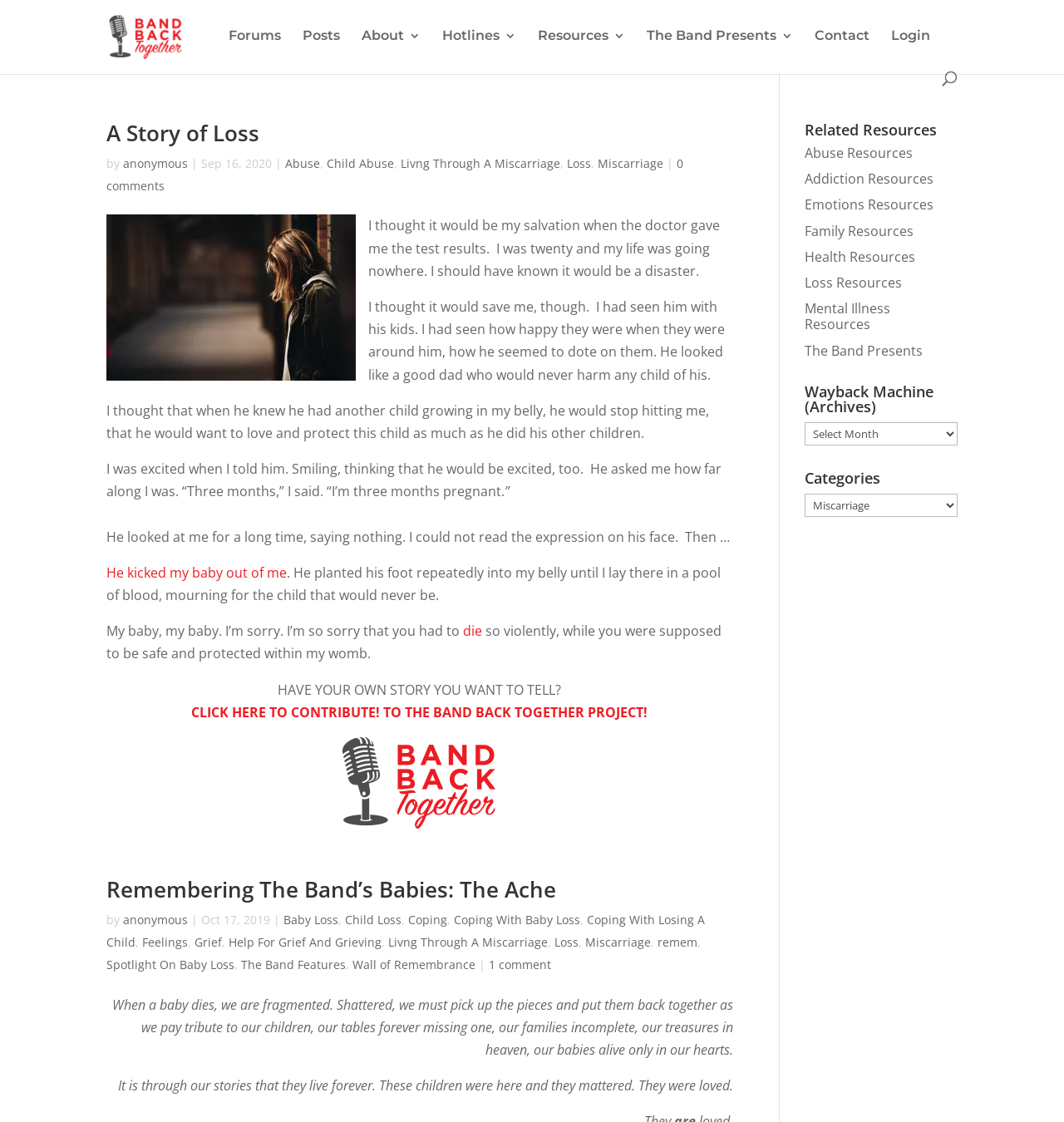Identify the bounding box coordinates of the HTML element based on this description: "0 comments".

[0.1, 0.139, 0.642, 0.173]